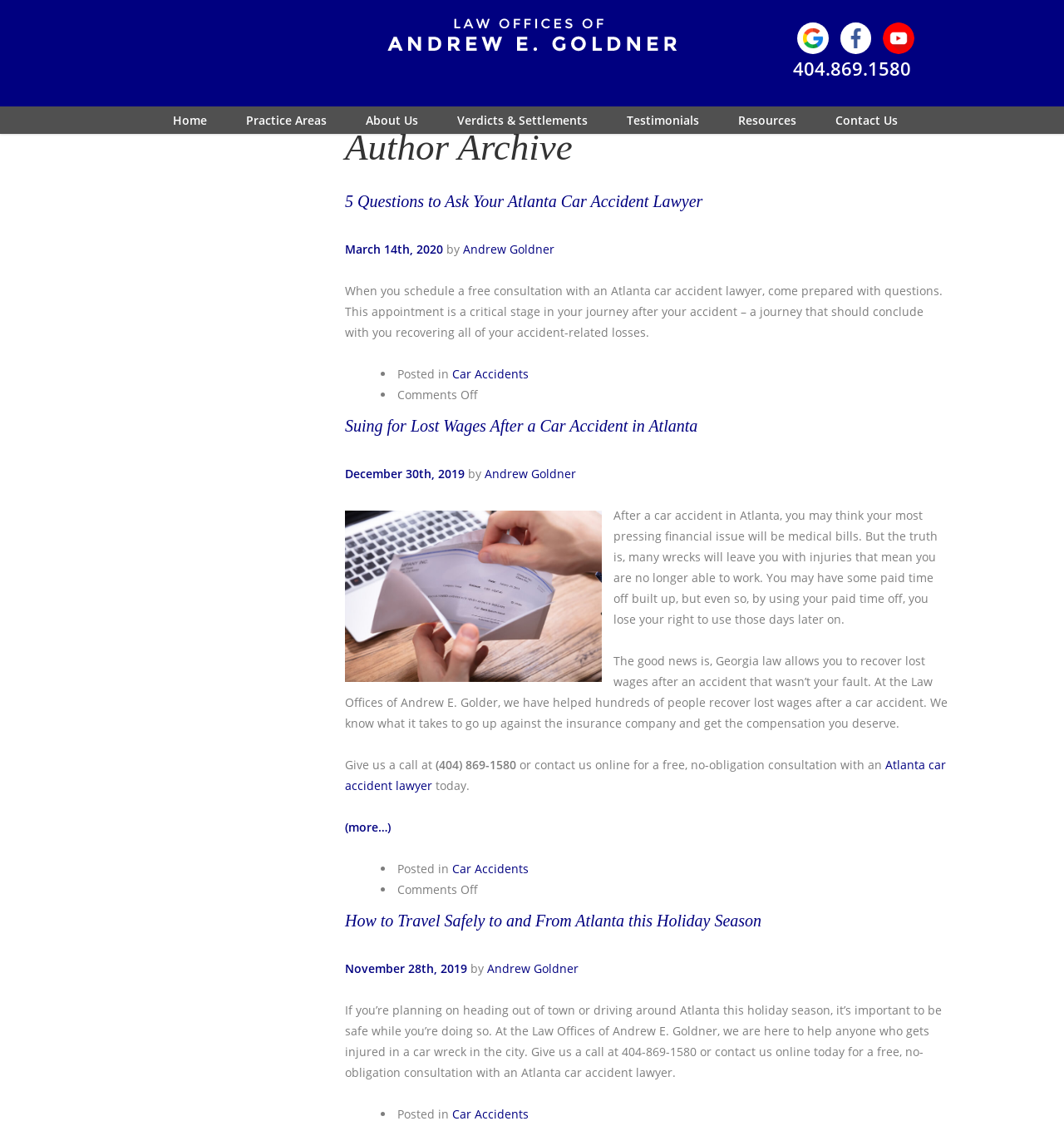What are the three recent articles on the webpage?
Provide an in-depth and detailed explanation in response to the question.

The answer can be found by looking at the headings on the webpage, which indicate the titles of the three recent articles.